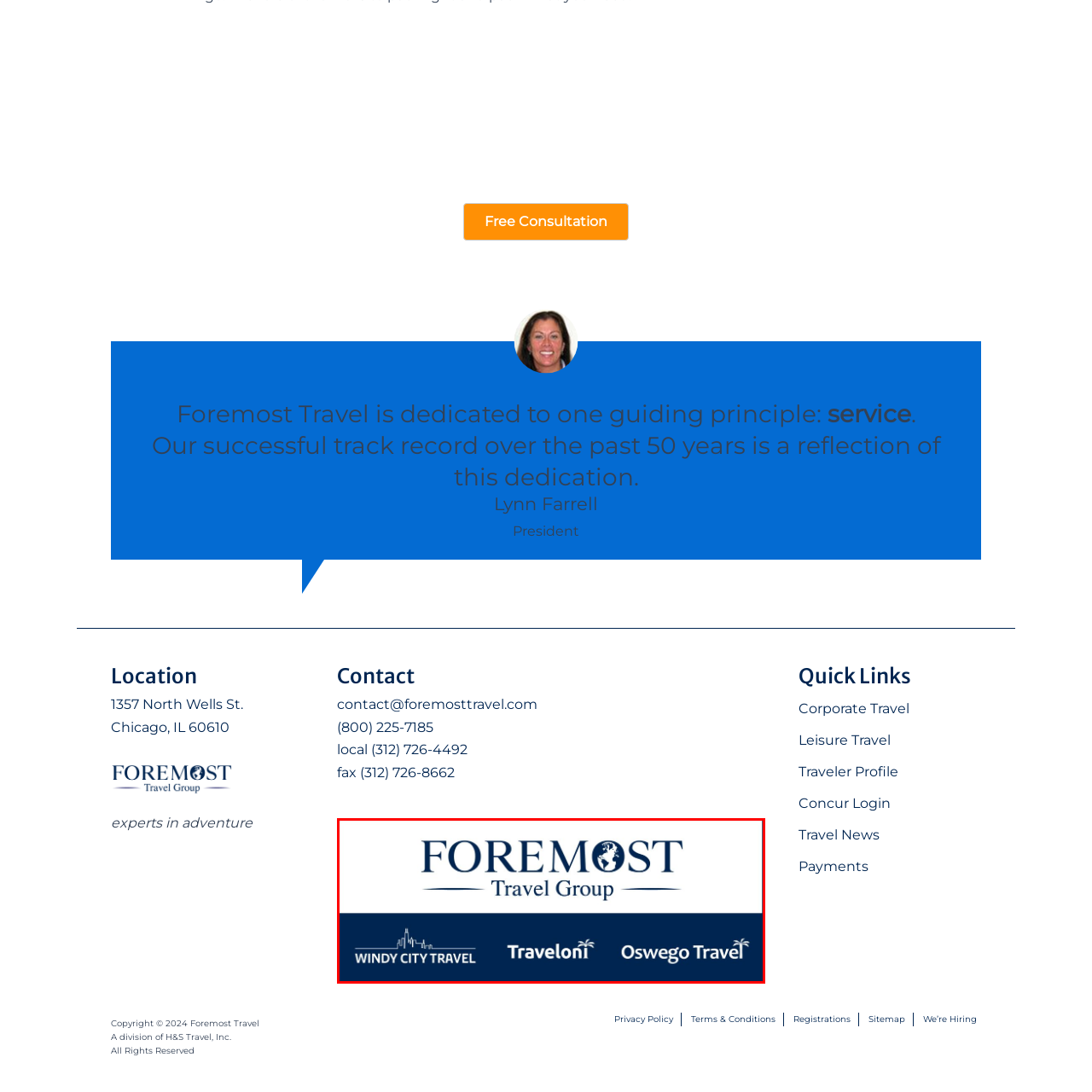How many subsidiary names are flanking the logo?
Direct your attention to the area of the image outlined in red and provide a detailed response based on the visual information available.

There are three subsidiary names flanking the logo, which are 'WINDY CITY TRAVEL', 'Traveloni', and 'Oswego Travel', each representing different facets of the travel services offered by Foremost Travel Group.